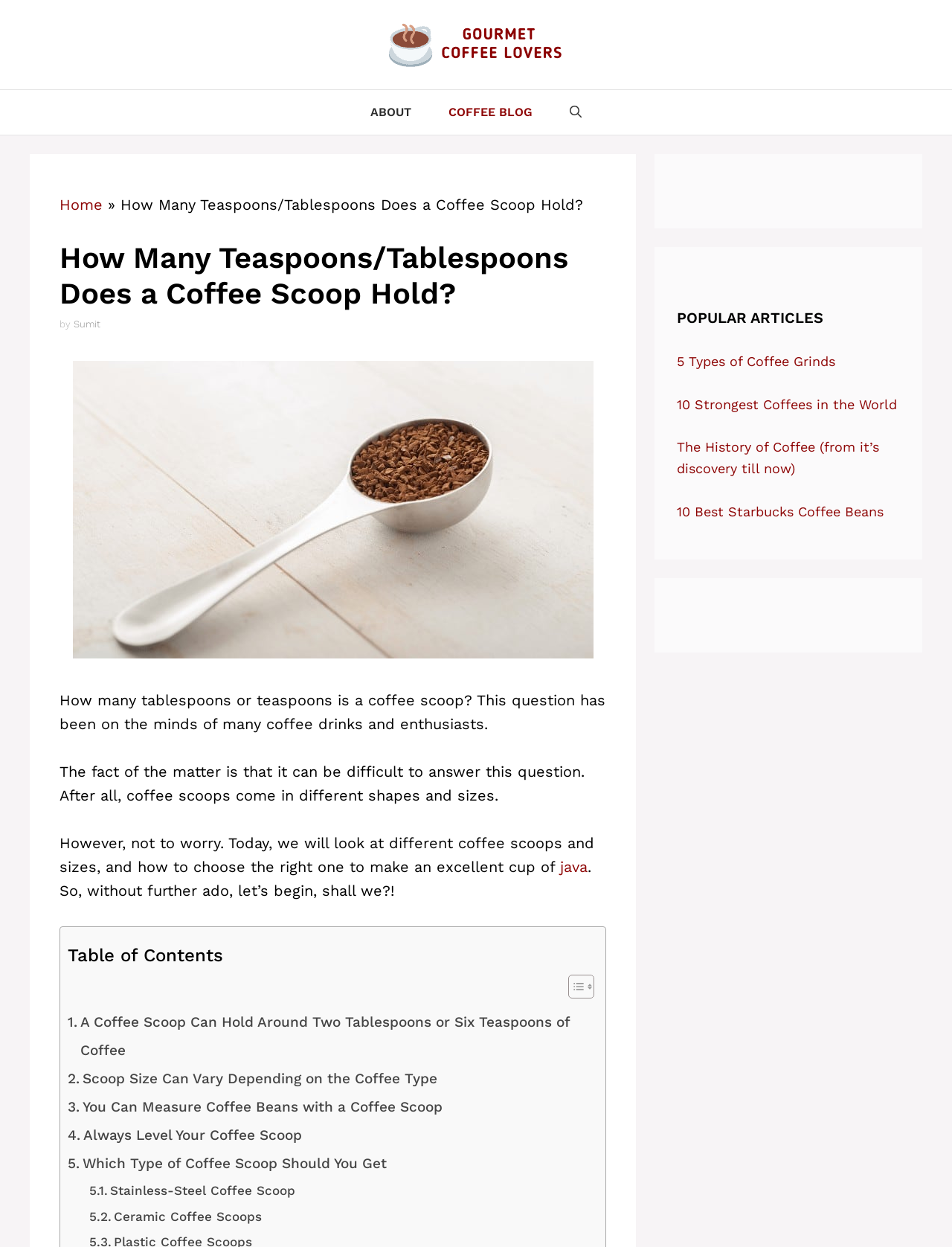Please locate the bounding box coordinates of the element's region that needs to be clicked to follow the instruction: "Toggle the table of contents". The bounding box coordinates should be provided as four float numbers between 0 and 1, i.e., [left, top, right, bottom].

[0.585, 0.781, 0.62, 0.802]